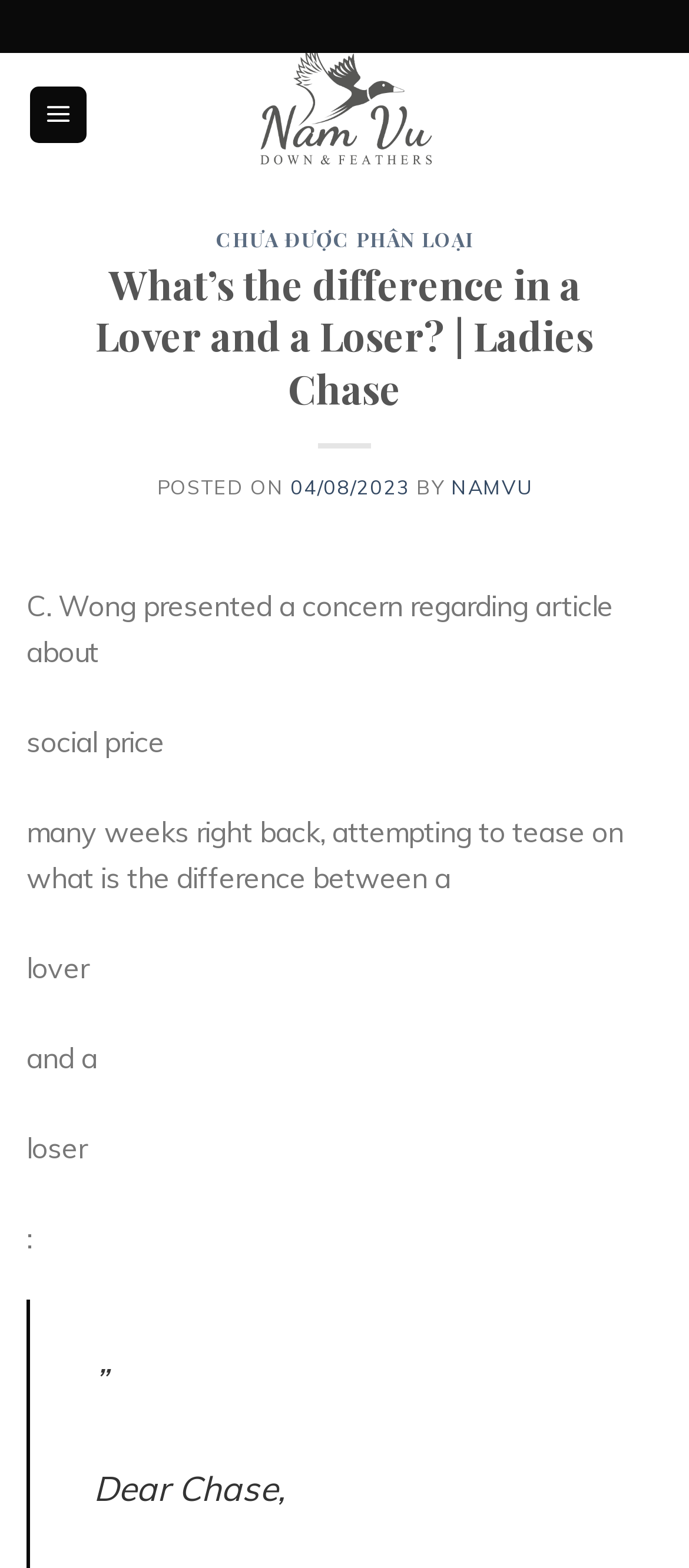What is the category of the post?
Kindly answer the question with as much detail as you can.

The category of the post can be found by looking at the section above the post title, where it says 'CHƯA ĐƯỢC PHÂN LOẠI', which is likely the category or tag of the post.